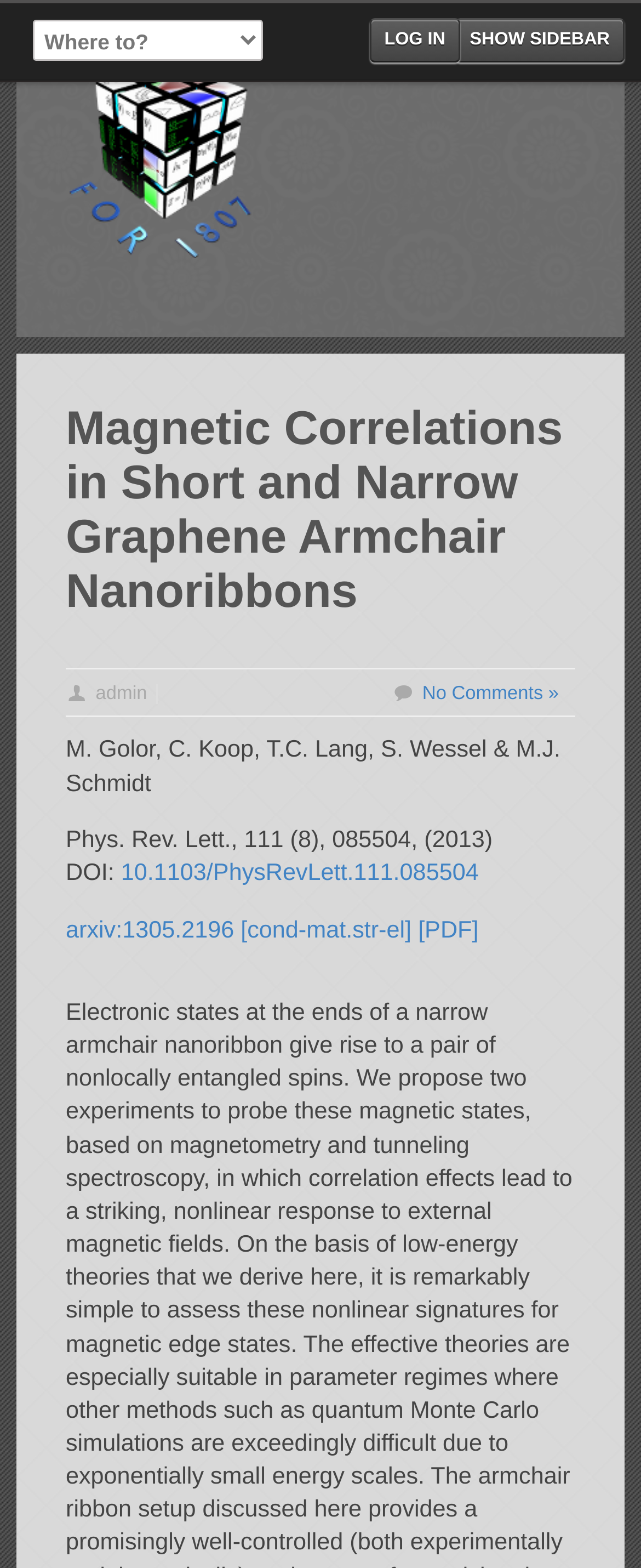What is the DOI of the research?
Answer the question based on the image using a single word or a brief phrase.

10.1103/PhysRevLett.111.085504